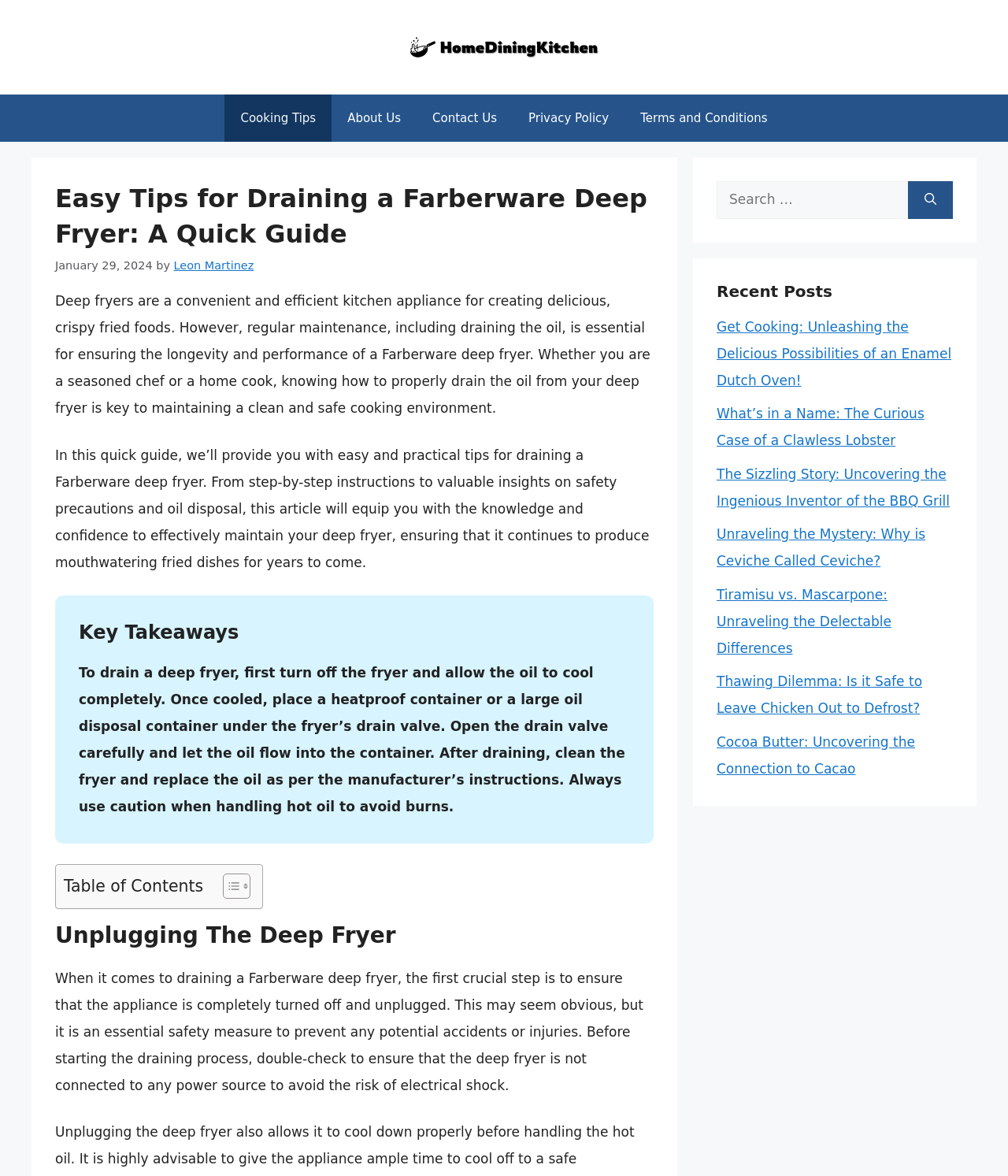Determine the bounding box coordinates of the area to click in order to meet this instruction: "Check the 'Recent Posts' section".

[0.711, 0.239, 0.945, 0.256]